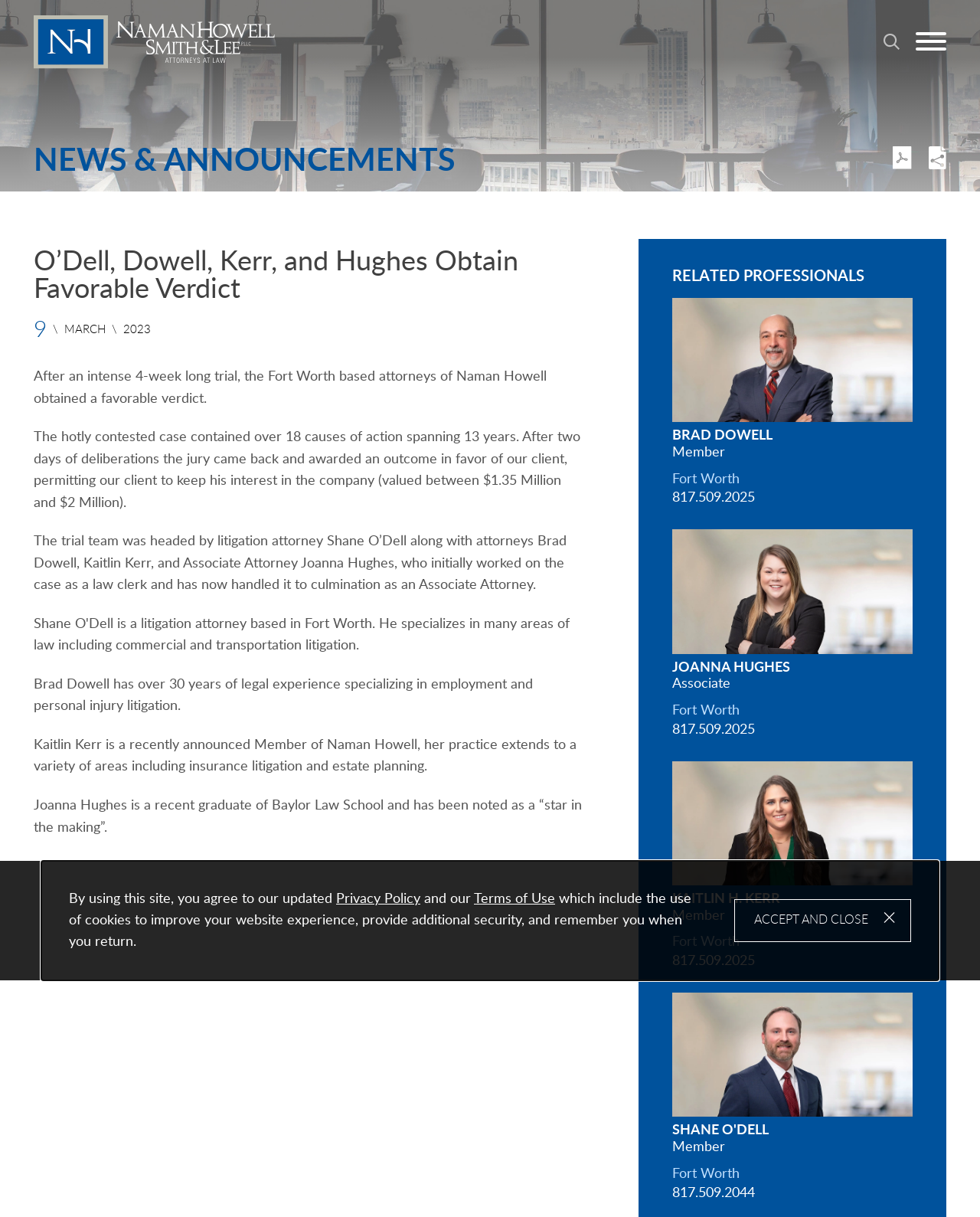Extract the primary header of the webpage and generate its text.

O’Dell, Dowell, Kerr, and Hughes Obtain Favorable Verdict